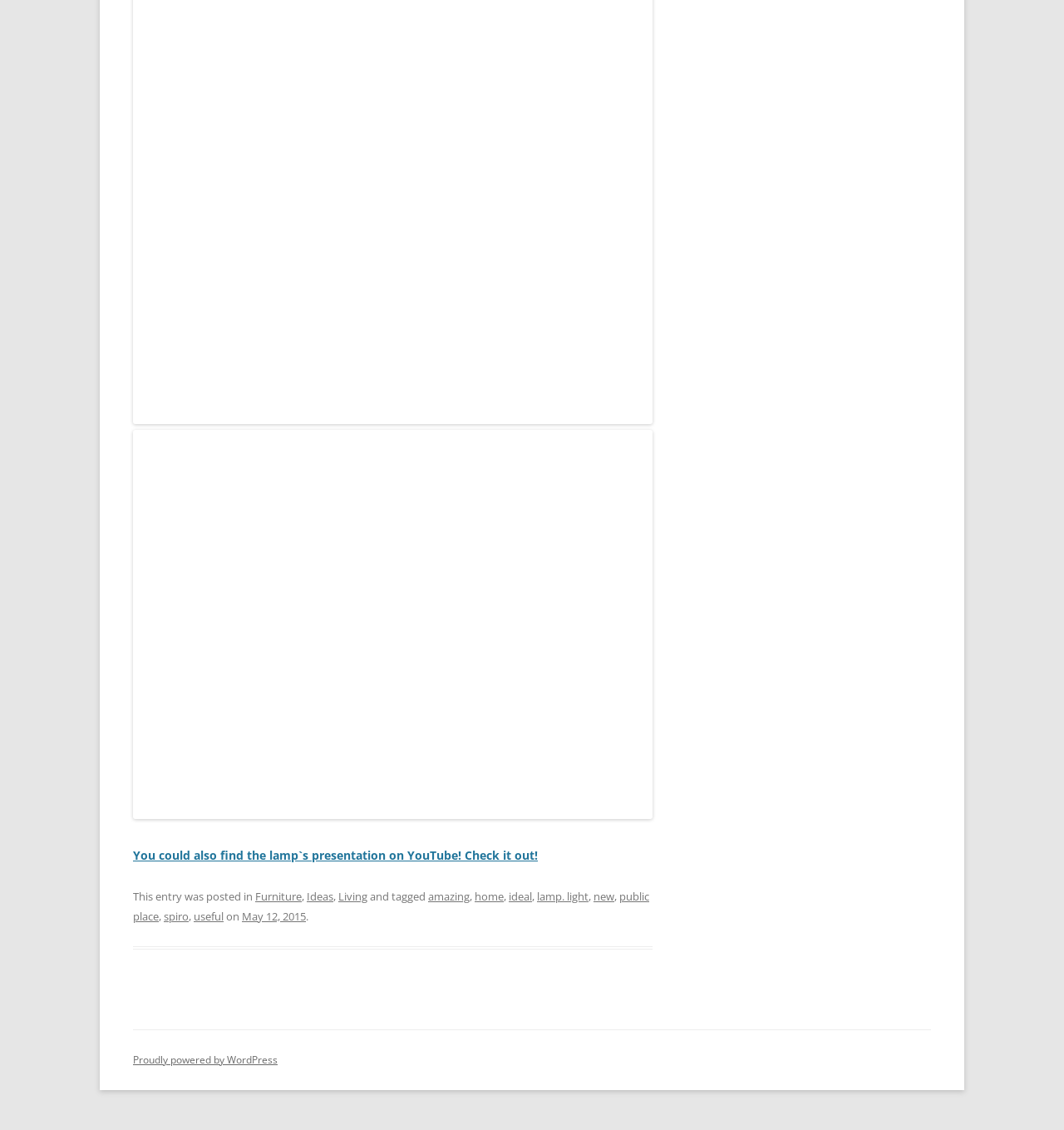Please find the bounding box coordinates of the element's region to be clicked to carry out this instruction: "Explore the blog post from May 12, 2015".

[0.227, 0.804, 0.288, 0.818]